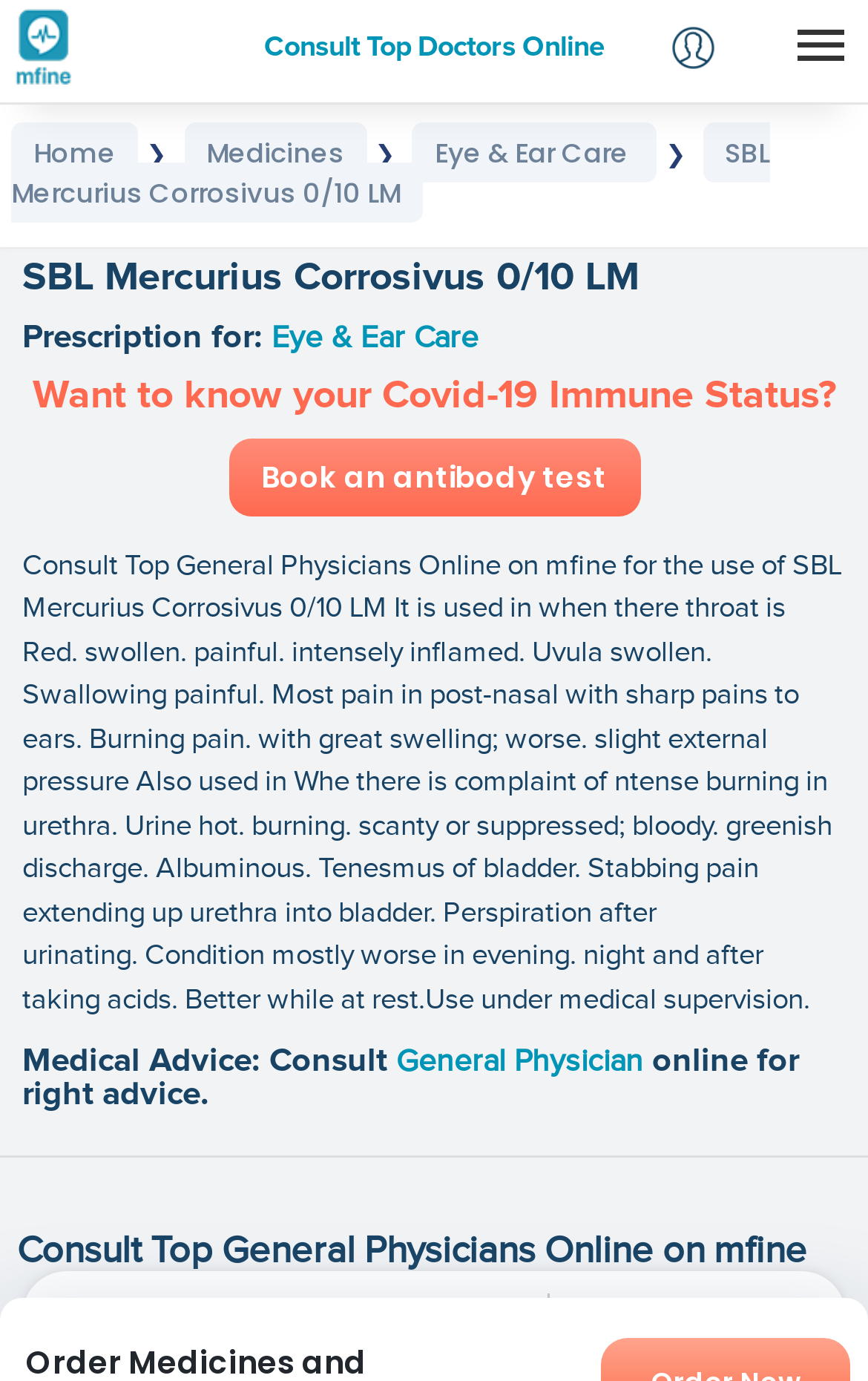Find the bounding box of the UI element described as: "parent_node: Login". The bounding box coordinates should be given as four float values between 0 and 1, i.e., [left, top, right, bottom].

[0.767, 0.015, 0.832, 0.062]